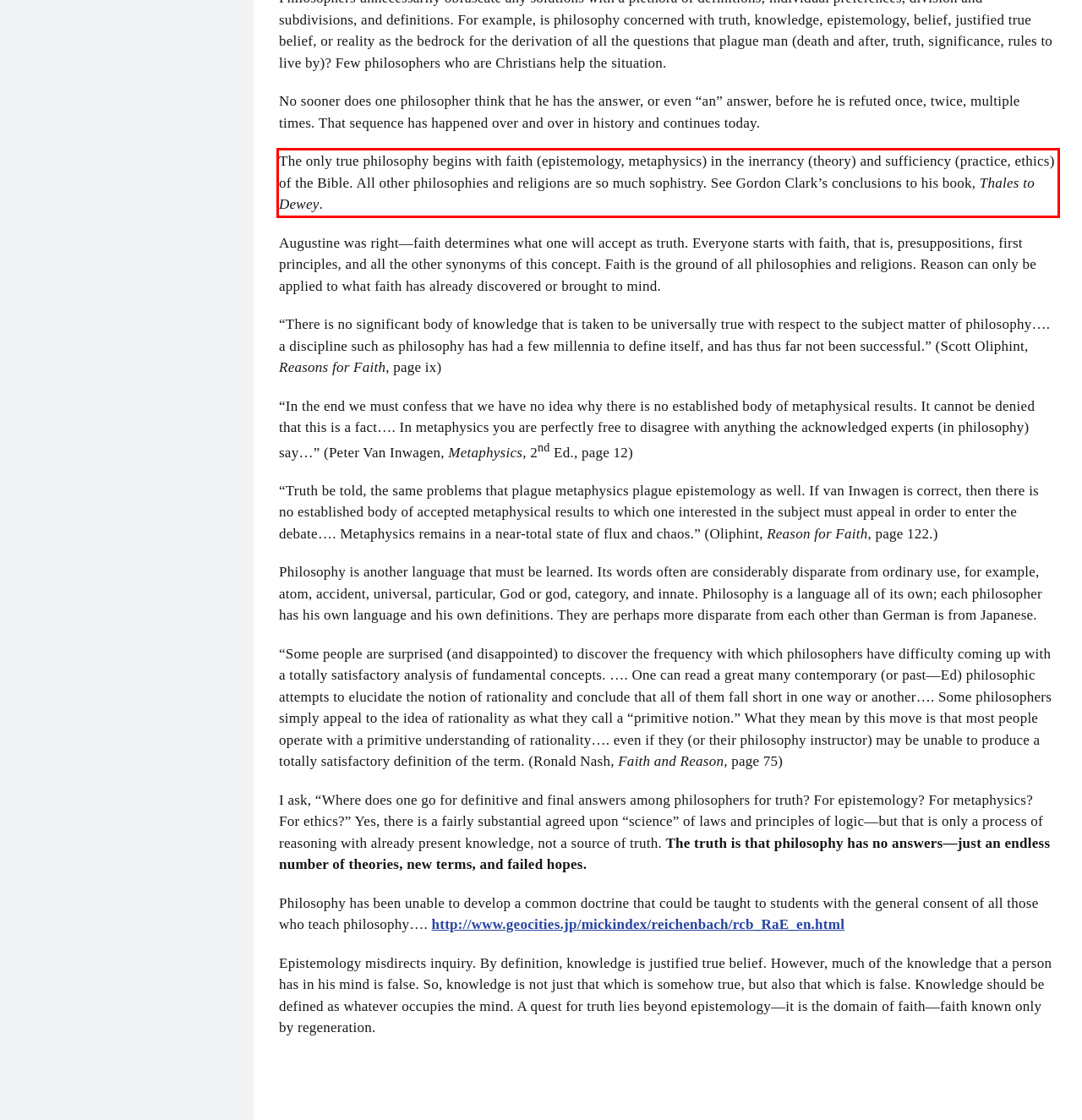View the screenshot of the webpage and identify the UI element surrounded by a red bounding box. Extract the text contained within this red bounding box.

The only true philosophy begins with faith (epistemology, metaphysics) in the inerrancy (theory) and sufficiency (practice, ethics) of the Bible. All other philosophies and religions are so much sophistry. See Gordon Clark’s conclusions to his book, Thales to Dewey.